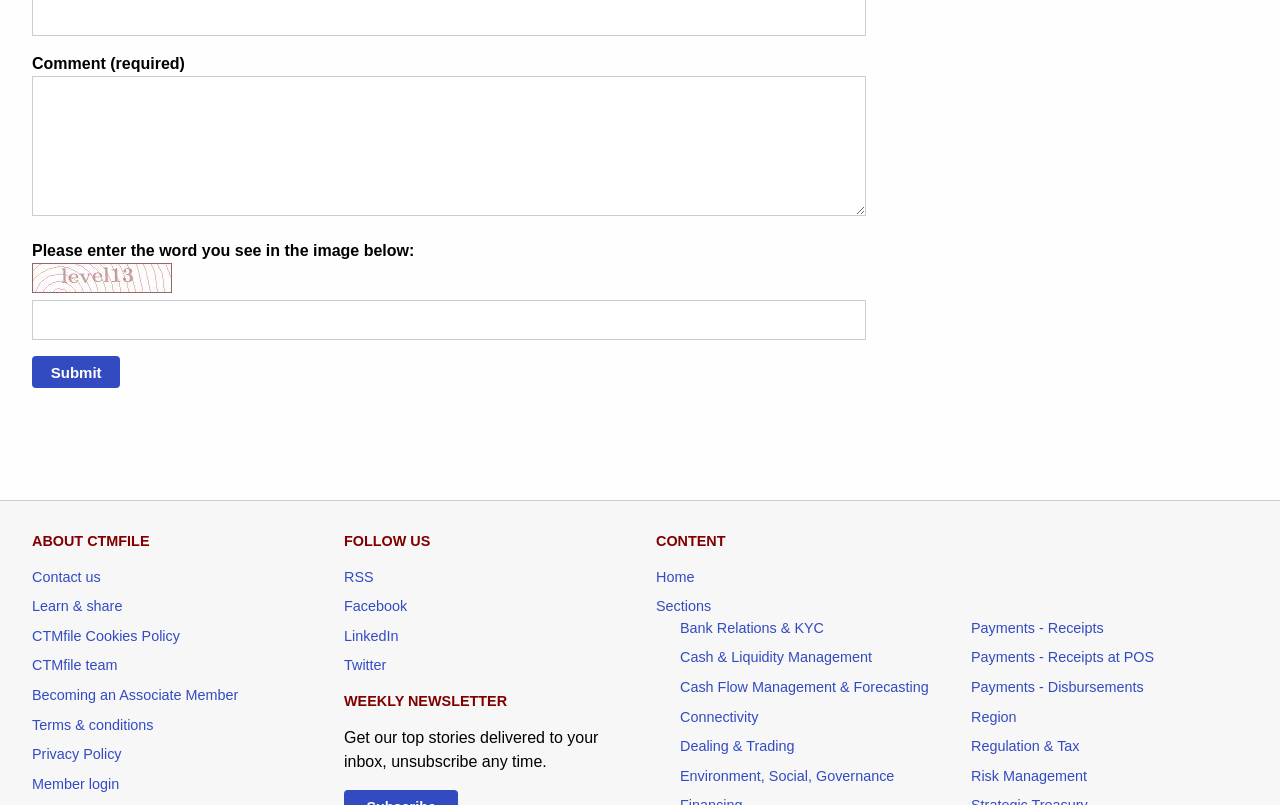Please identify the bounding box coordinates of the area I need to click to accomplish the following instruction: "Submit the form".

[0.025, 0.443, 0.094, 0.482]